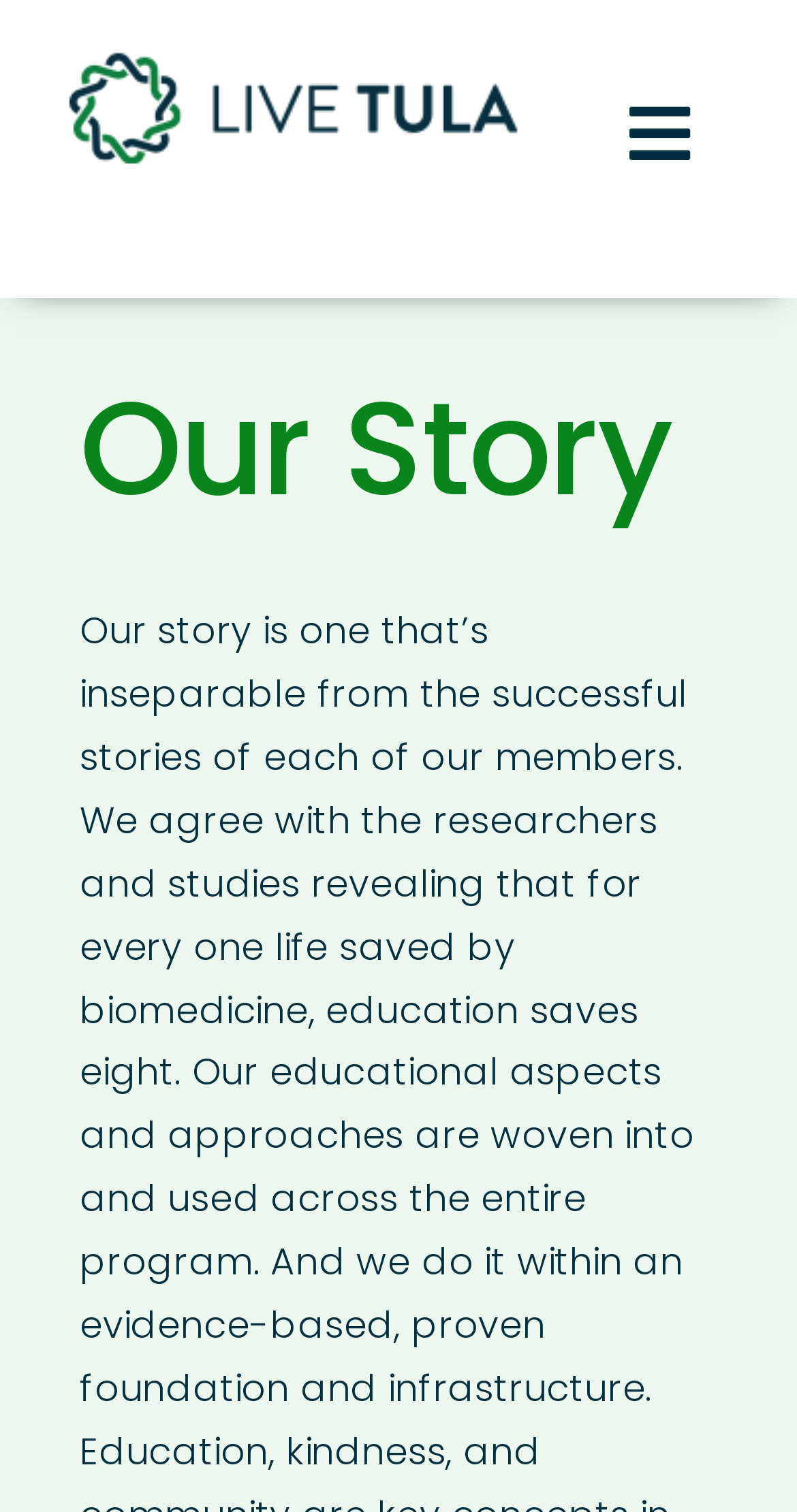Please find the bounding box for the following UI element description. Provide the coordinates in (top-left x, top-left y, bottom-right x, bottom-right y) format, with values between 0 and 1: Toggle Navigation

[0.733, 0.065, 0.923, 0.127]